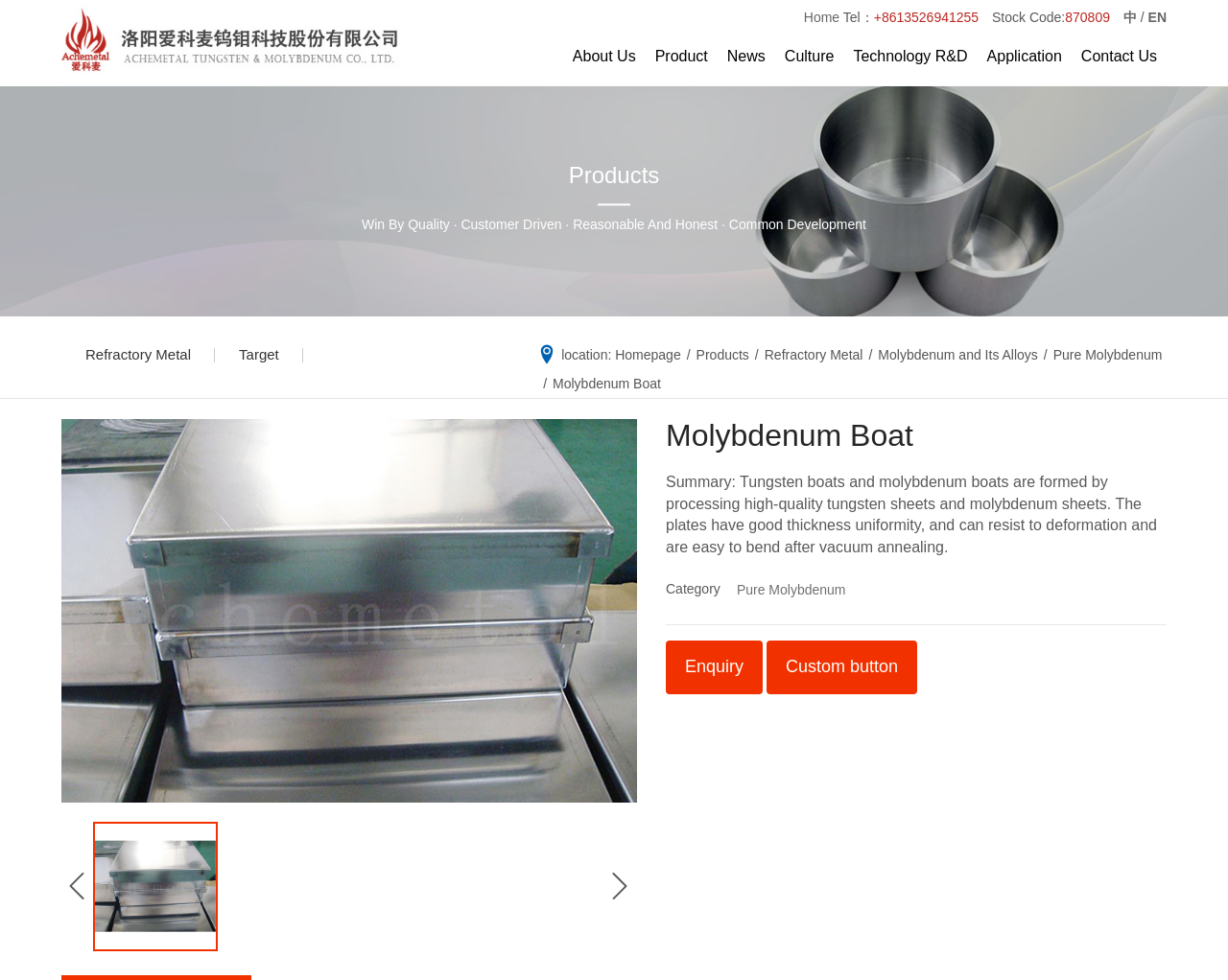Determine the bounding box coordinates of the region I should click to achieve the following instruction: "Click the Custom button". Ensure the bounding box coordinates are four float numbers between 0 and 1, i.e., [left, top, right, bottom].

[0.624, 0.654, 0.747, 0.708]